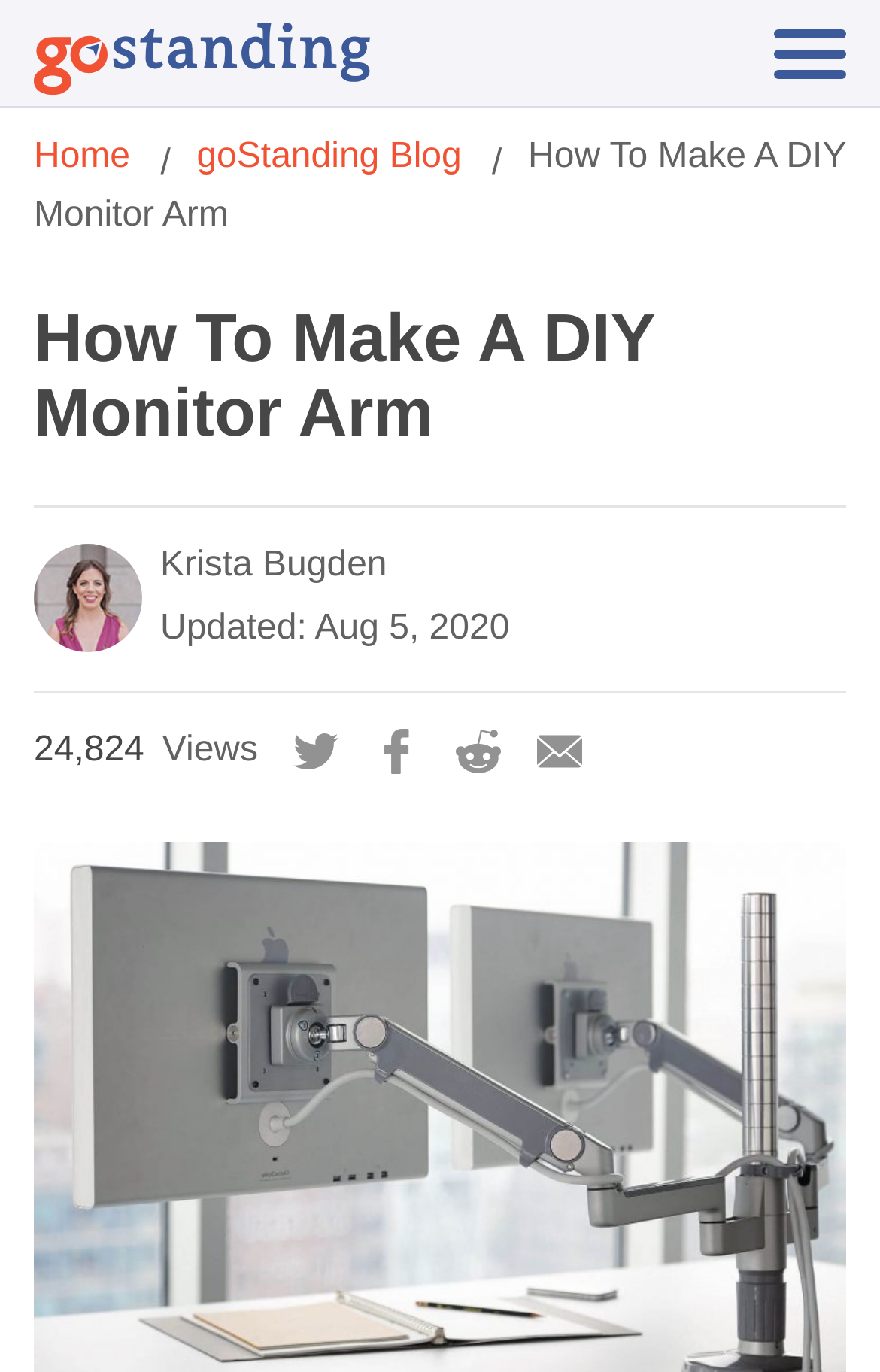Provide a comprehensive caption for the webpage.

This webpage is a step-by-step guide on how to make a DIY adjustable monitor arm. At the top left corner, there is a logo link and image. Next to it, there is a mobile navigation link. On the top right corner, there is a home link and a link to the goStanding blog. 

Below the navigation links, there is a heading that reads "How To Make A DIY Monitor Arm". Underneath the heading, there is an image of the author, Krista Bugden, with a link to her profile. To the right of the author's image, there is a text indicating that the article was updated on August 5, 2020. 

Further down, there is a text displaying the number of views, which is 24,824, along with the label "Views". Below this, there are four social media links, including Twitter, Facebook, Reddit, and Mail, each with its corresponding icon.